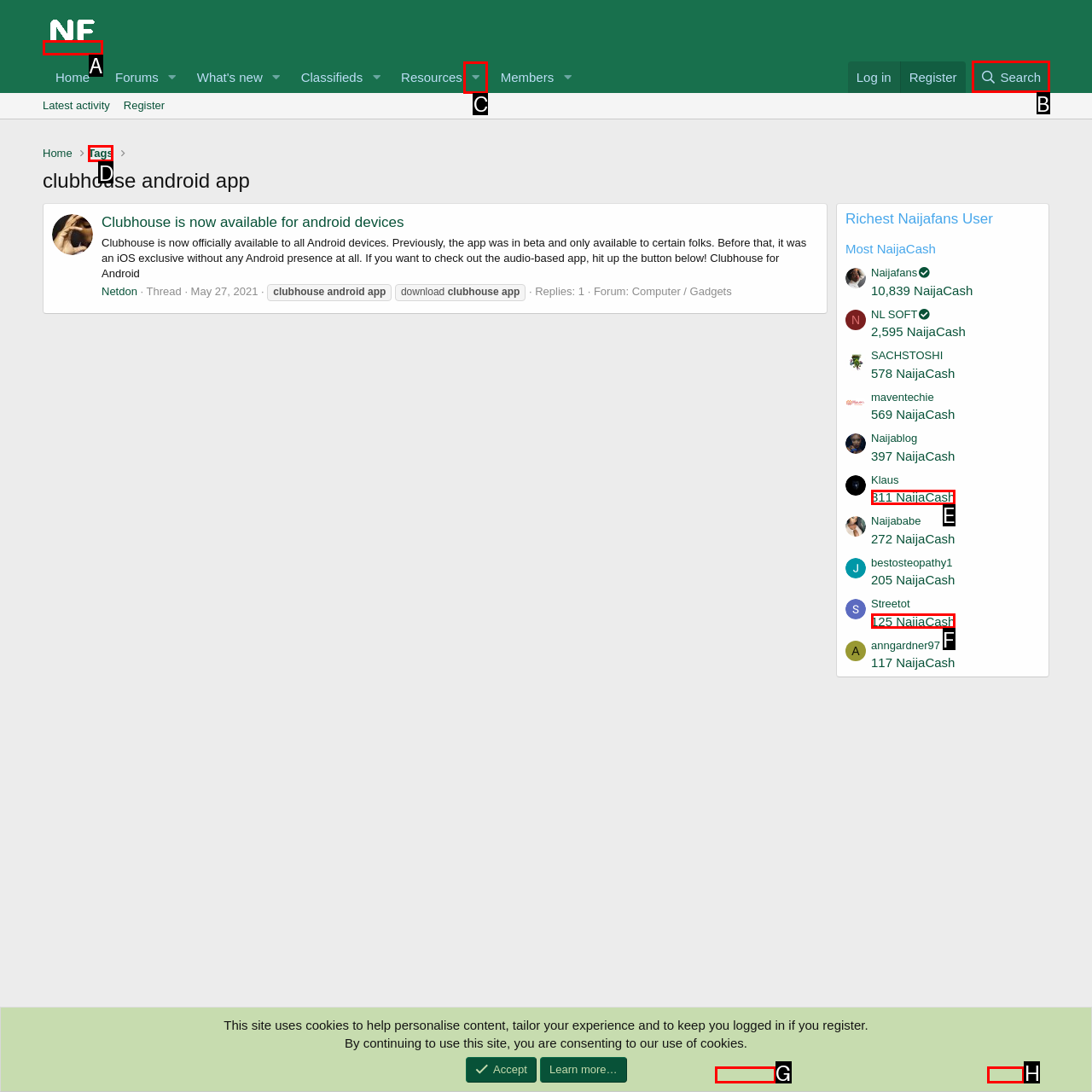Determine the appropriate lettered choice for the task: Search for something. Reply with the correct letter.

B